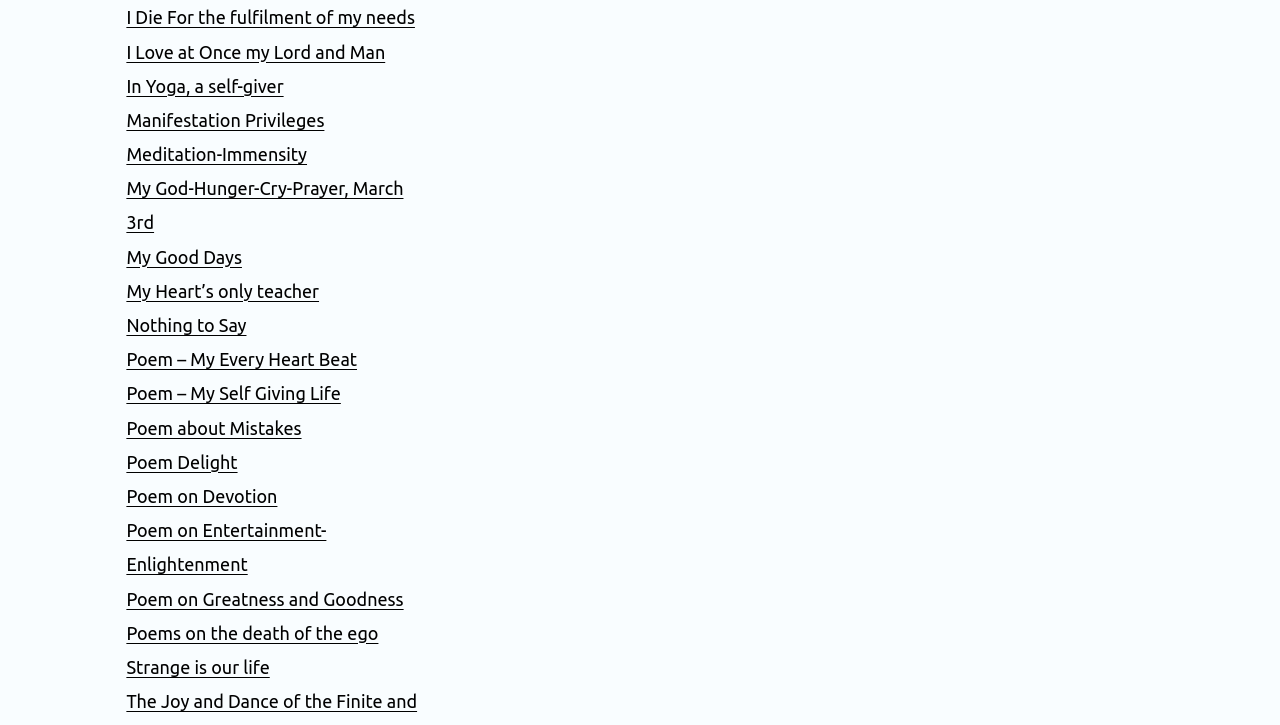Identify the bounding box coordinates for the region of the element that should be clicked to carry out the instruction: "Read 'My God-Hunger-Cry-Prayer, March 3rd'". The bounding box coordinates should be four float numbers between 0 and 1, i.e., [left, top, right, bottom].

[0.099, 0.246, 0.315, 0.321]